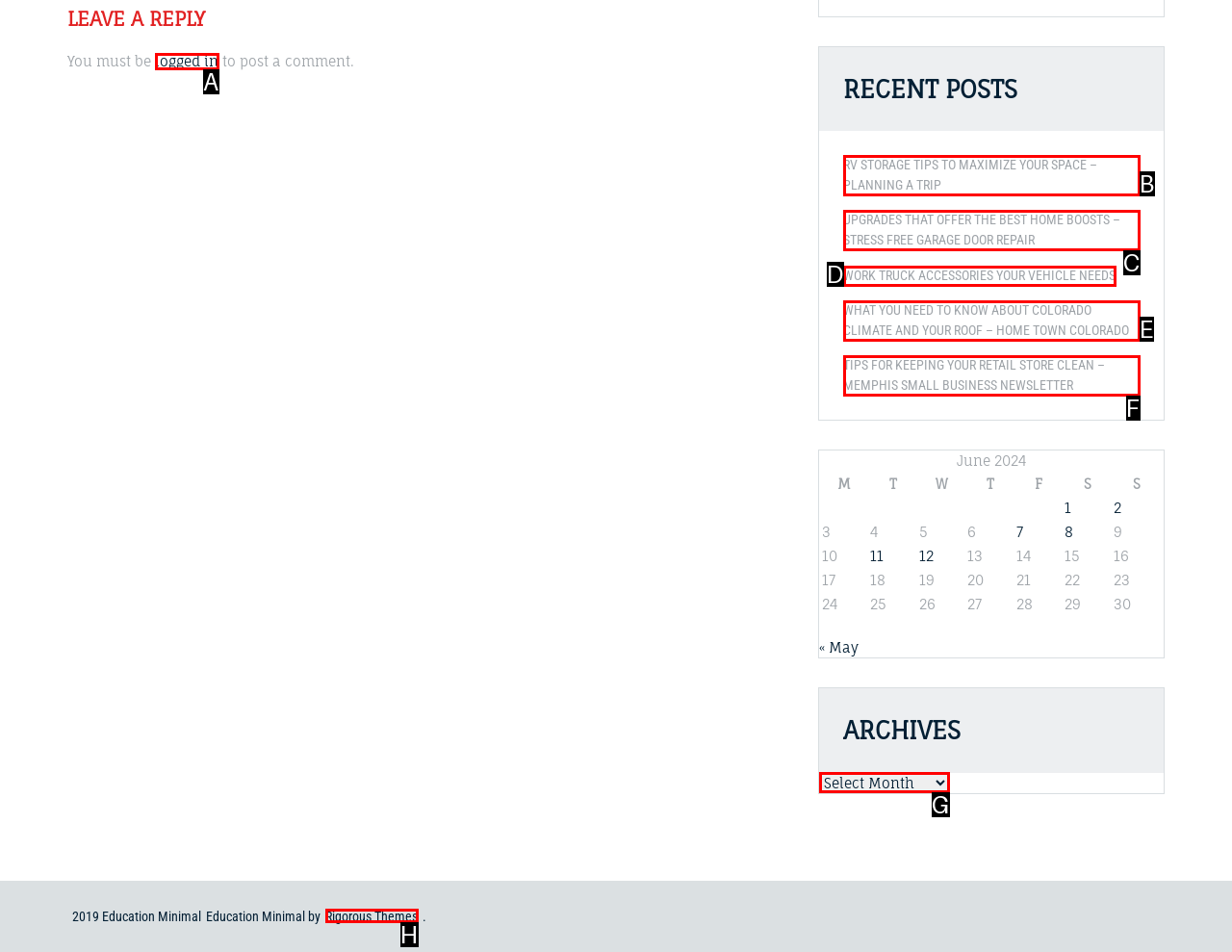From the given options, choose the HTML element that aligns with the description: logged in. Respond with the letter of the selected element.

A